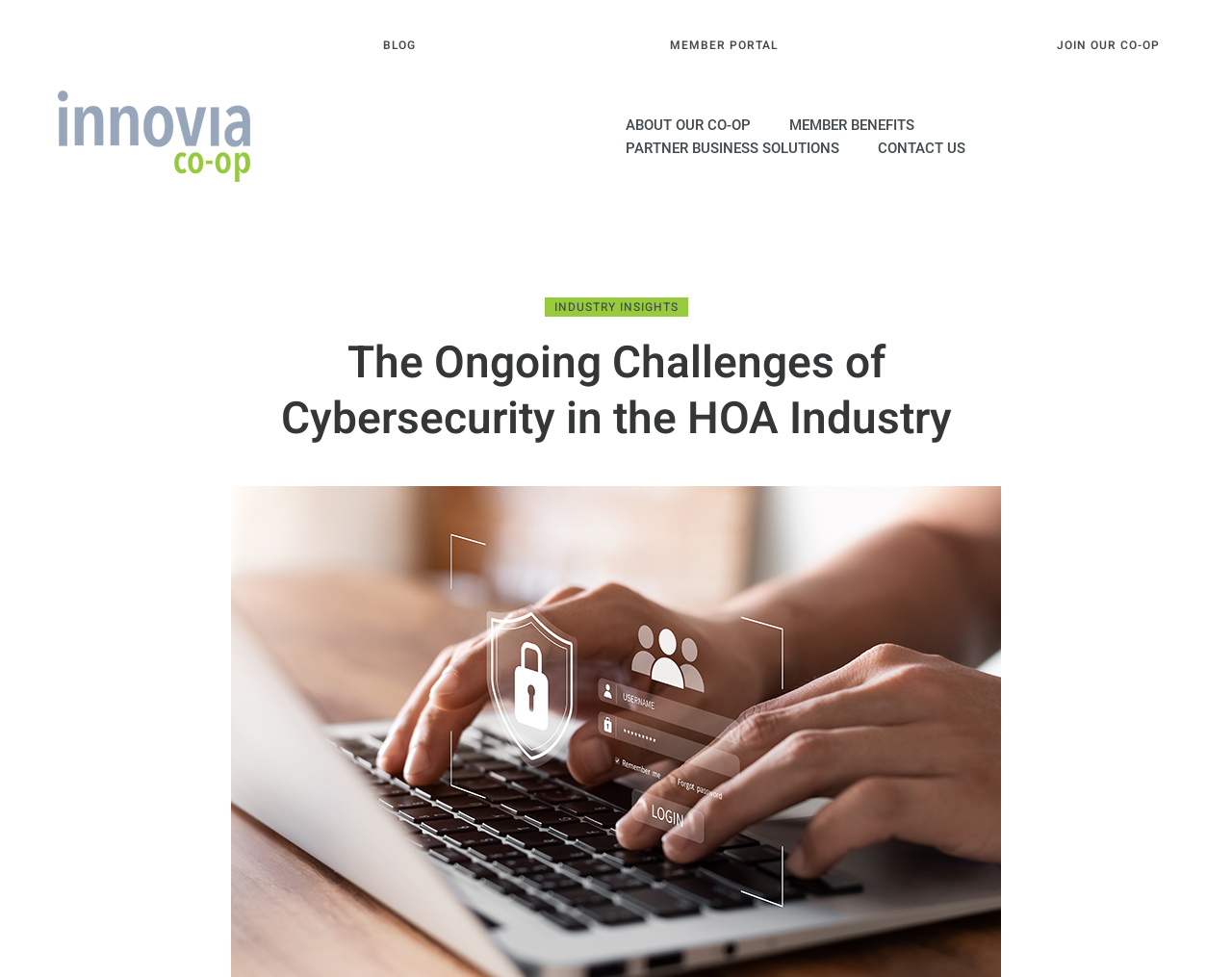Give a concise answer using one word or a phrase to the following question:
What is the name of the co-op?

Innovia Co-Op